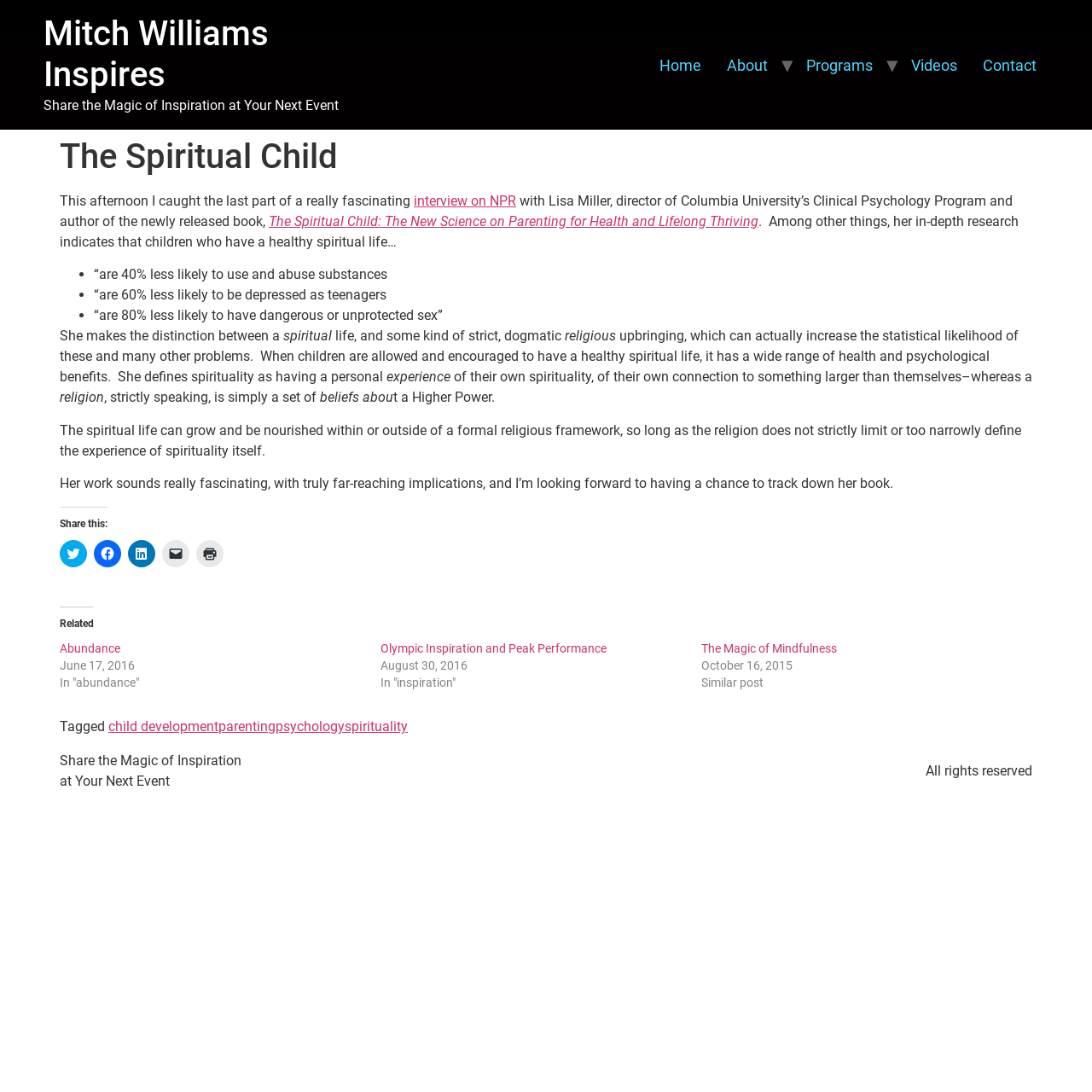Give an extensive and precise description of the webpage.

The webpage is titled "The Spiritual Child | Mitch Williams Inspires" and has a heading "Mitch Williams Inspires" at the top left corner. Below the title, there is a static text "Share the Magic of Inspiration at Your Next Event". 

On the top right corner, there are five links: "Home", "About", "Programs", "Videos", and "Contact", arranged horizontally. 

The main content of the webpage is divided into two sections. The first section has a heading "The Spiritual Child" and discusses an interview with Lisa Miller, director of Columbia University's Clinical Psychology Program and author of the book "The Spiritual Child: The New Science on Parenting for Health and Lifelong Thriving". The text summarizes the main points of the interview, including the benefits of a healthy spiritual life for children, such as reduced likelihood of substance abuse, depression, and unsafe sex. 

The second section has a heading "Share this:" and provides links to share the content on Twitter, Facebook, LinkedIn, and via email, as well as a link to print the page. 

Below the sharing links, there is a section titled "Related" with three links to related posts: "Abundance", "Olympic Inspiration and Peak Performance", and "The Magic of Mindfulness", each with a corresponding date. 

At the bottom of the page, there is a section with tags "child development", "parenting", "psychology", and "spirituality", and a copyright notice "All rights reserved".